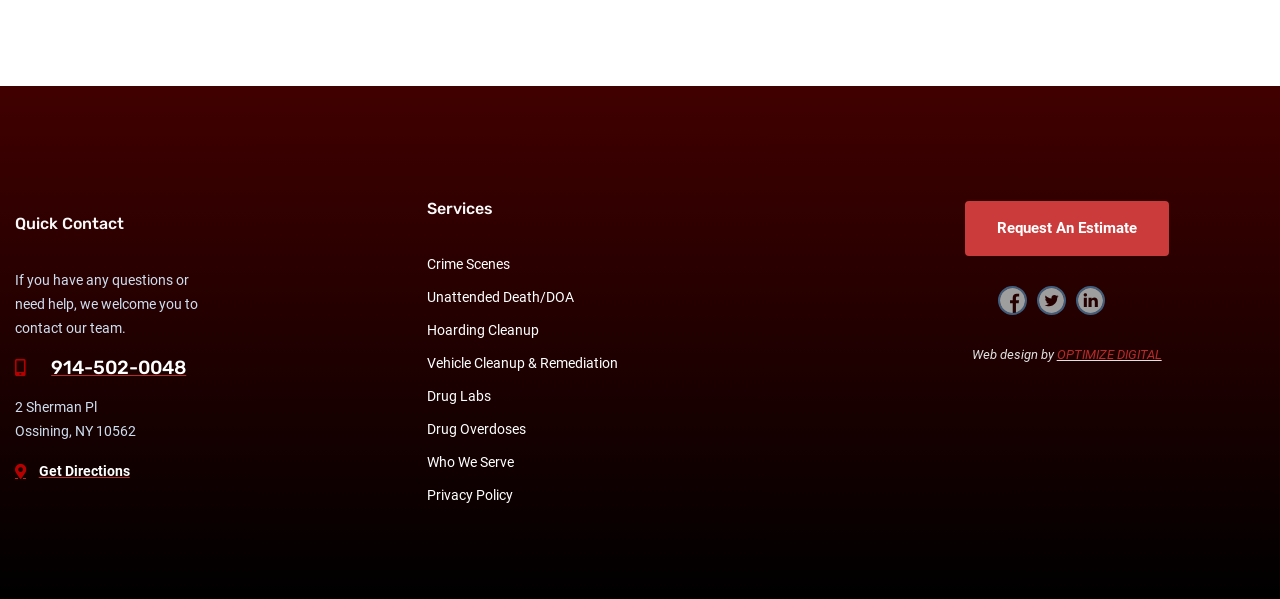How many social media links are present on the webpage?
Using the image, give a concise answer in the form of a single word or short phrase.

3